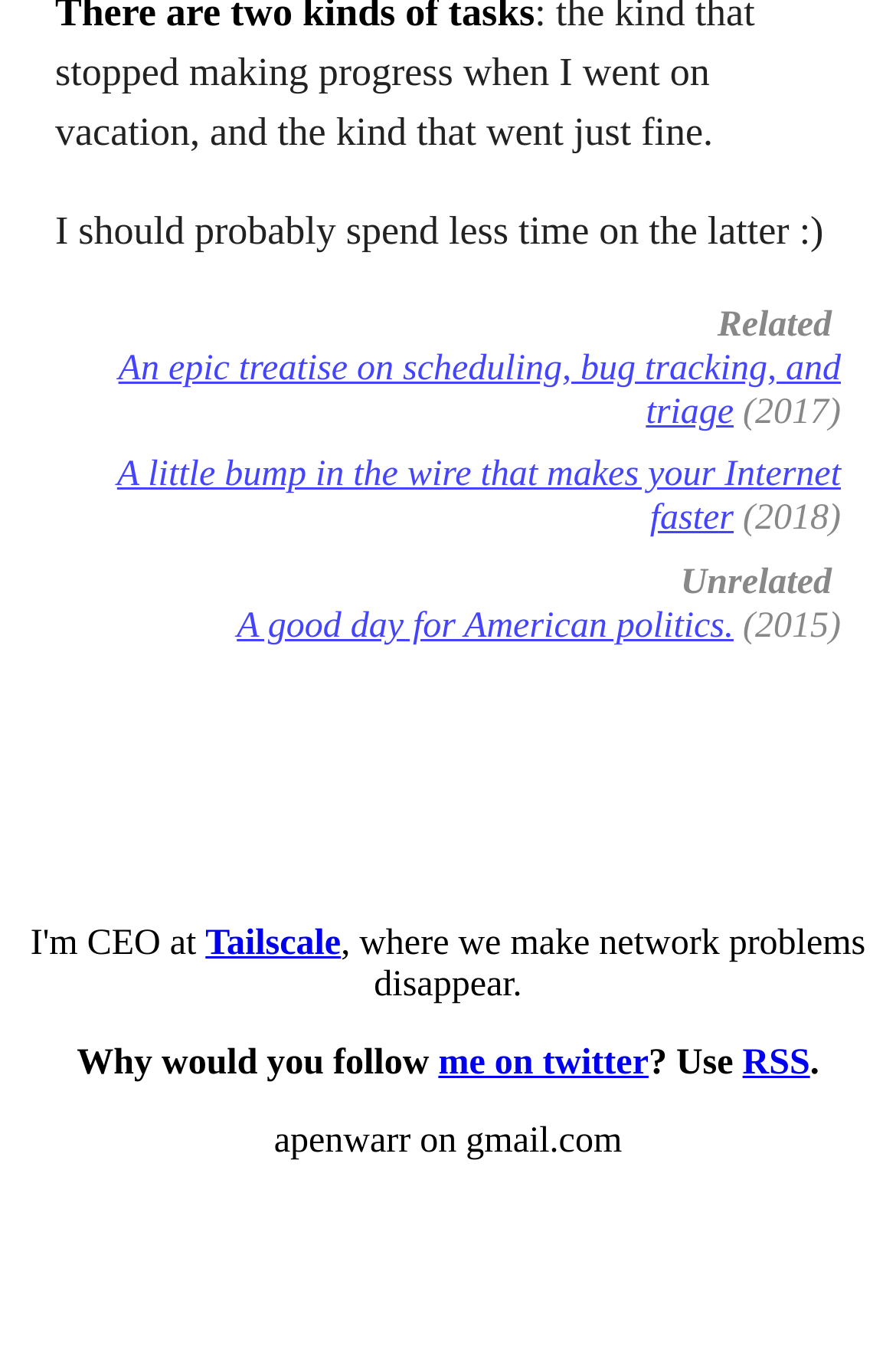Identify the bounding box for the UI element specified in this description: "RSS". The coordinates must be four float numbers between 0 and 1, formatted as [left, top, right, bottom].

[0.829, 0.775, 0.904, 0.804]